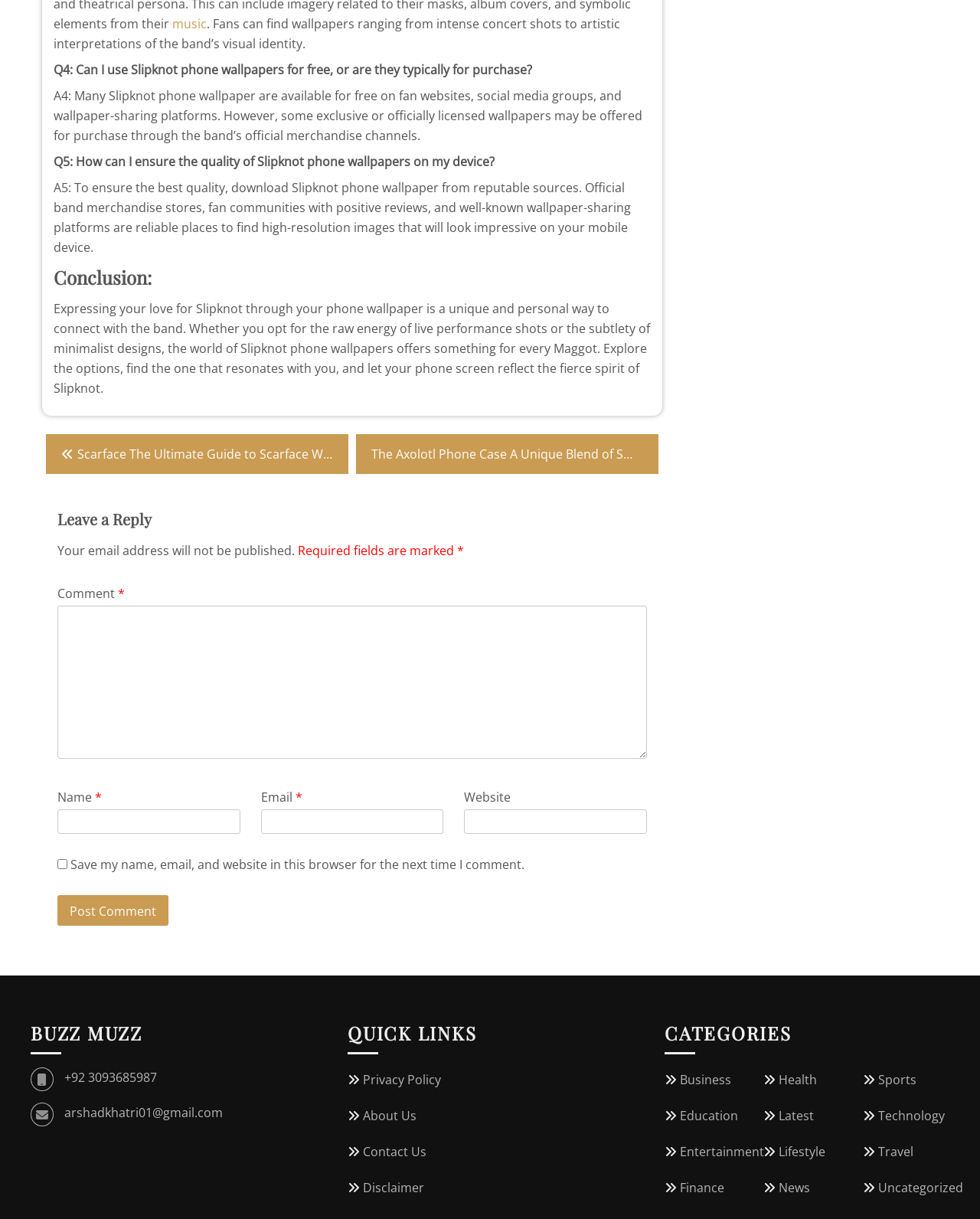Show the bounding box coordinates for the HTML element as described: "Latest".

[0.795, 0.908, 0.831, 0.922]